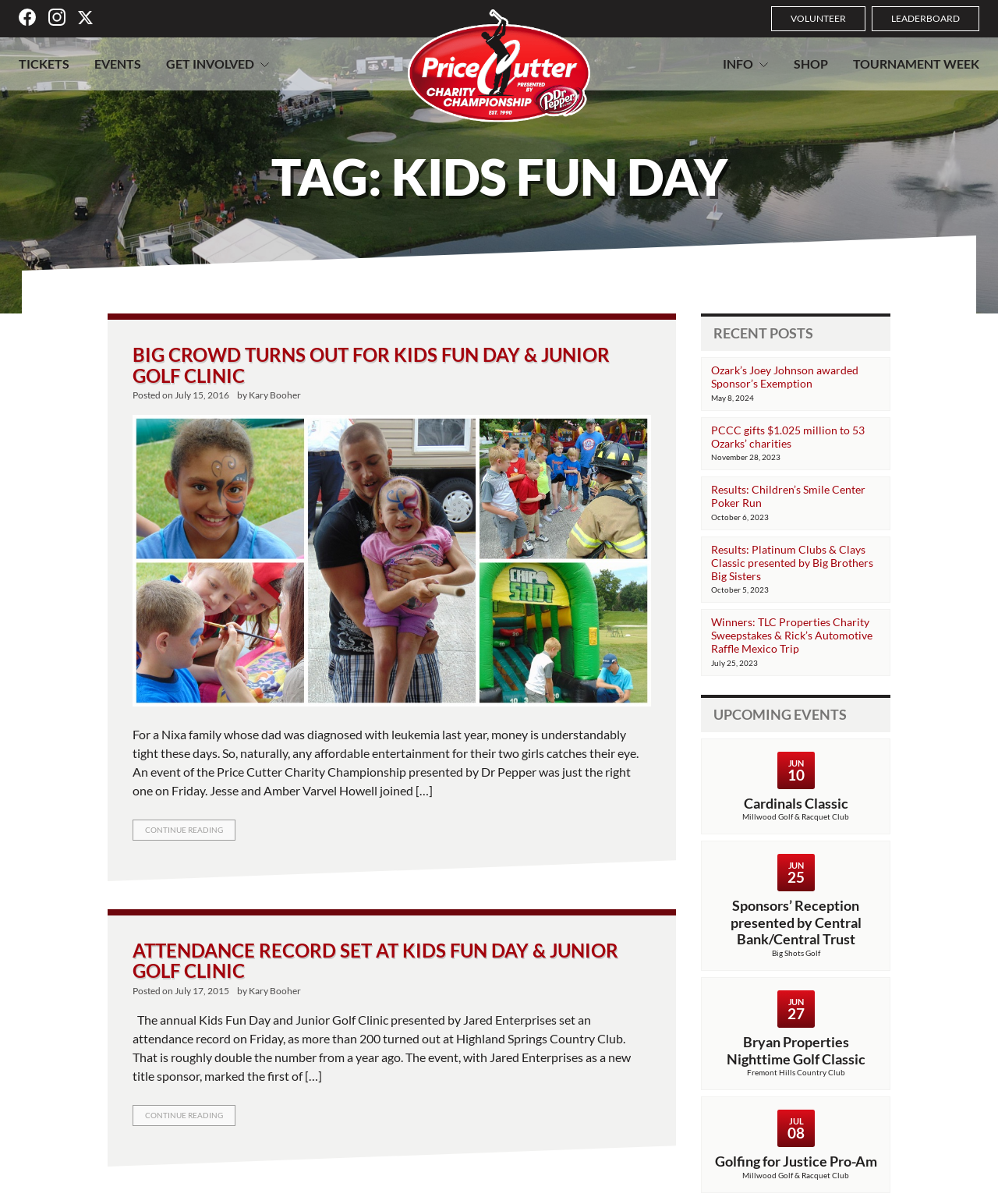Can you find the bounding box coordinates for the element that needs to be clicked to execute this instruction: "Take Action"? The coordinates should be given as four float numbers between 0 and 1, i.e., [left, top, right, bottom].

None